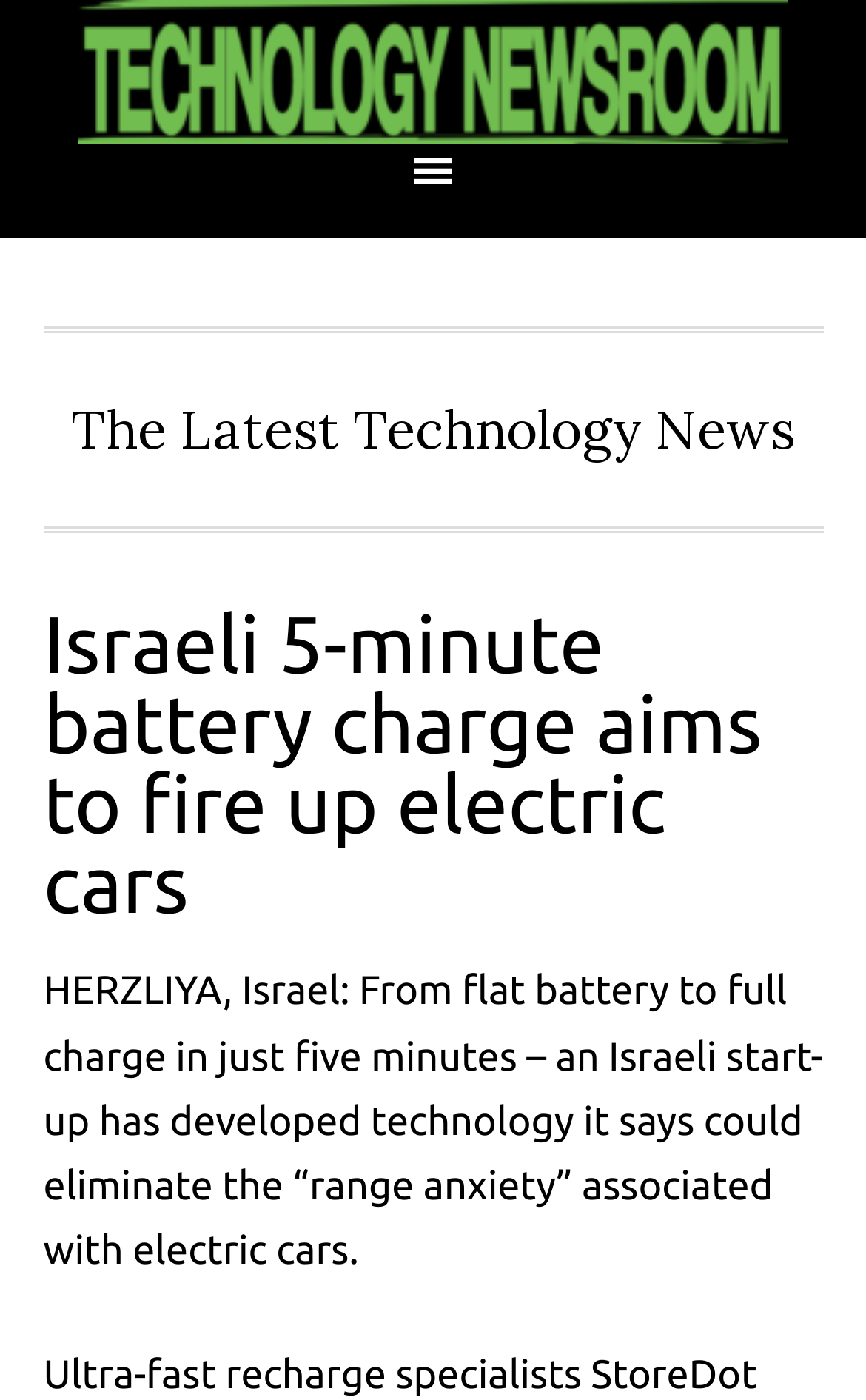Predict the bounding box coordinates of the UI element that matches this description: "Technology Newsroom". The coordinates should be in the format [left, top, right, bottom] with each value between 0 and 1.

[0.0, 0.0, 1.0, 0.103]